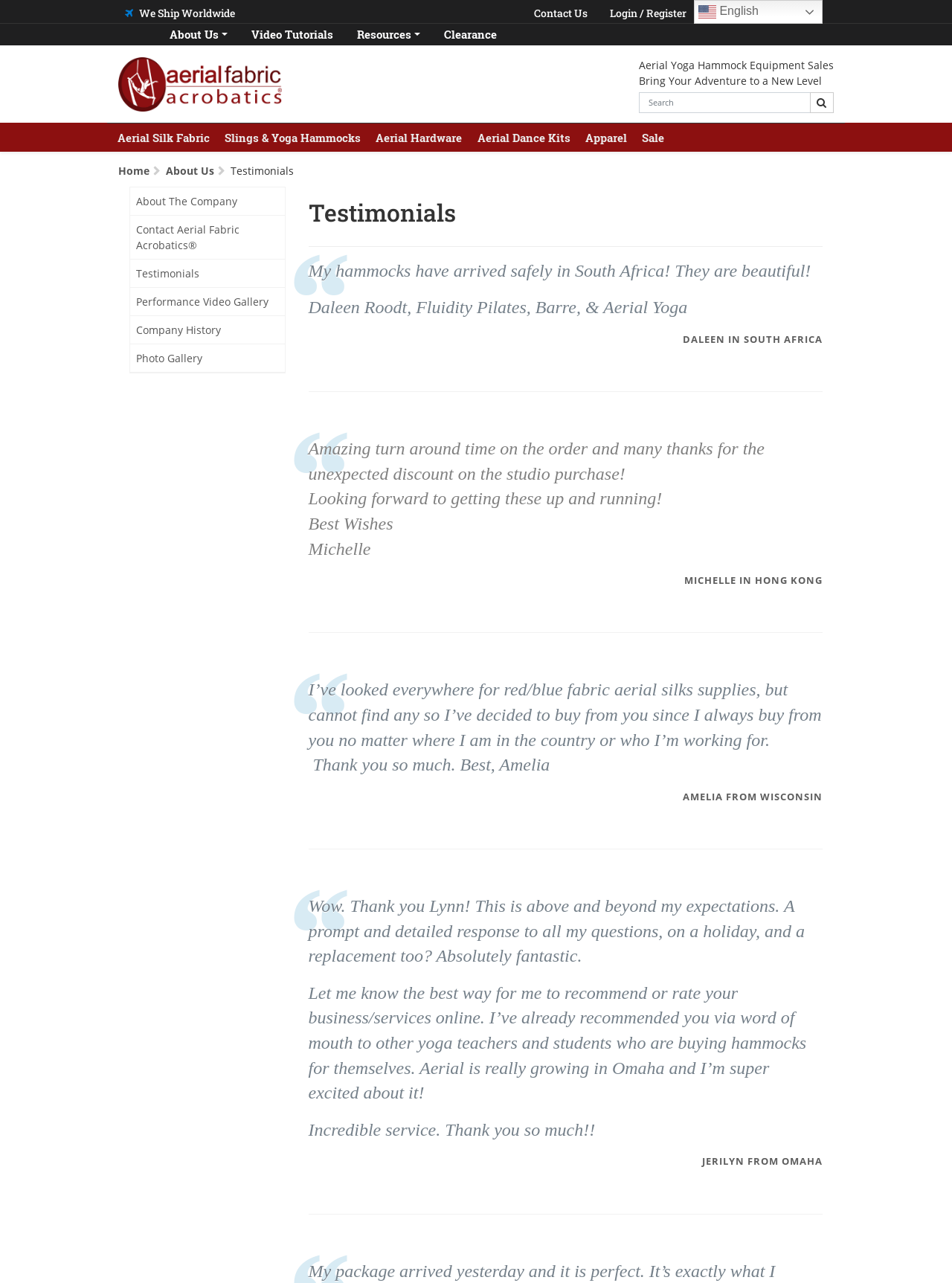Specify the bounding box coordinates of the element's area that should be clicked to execute the given instruction: "View performance video gallery". The coordinates should be four float numbers between 0 and 1, i.e., [left, top, right, bottom].

[0.143, 0.23, 0.282, 0.241]